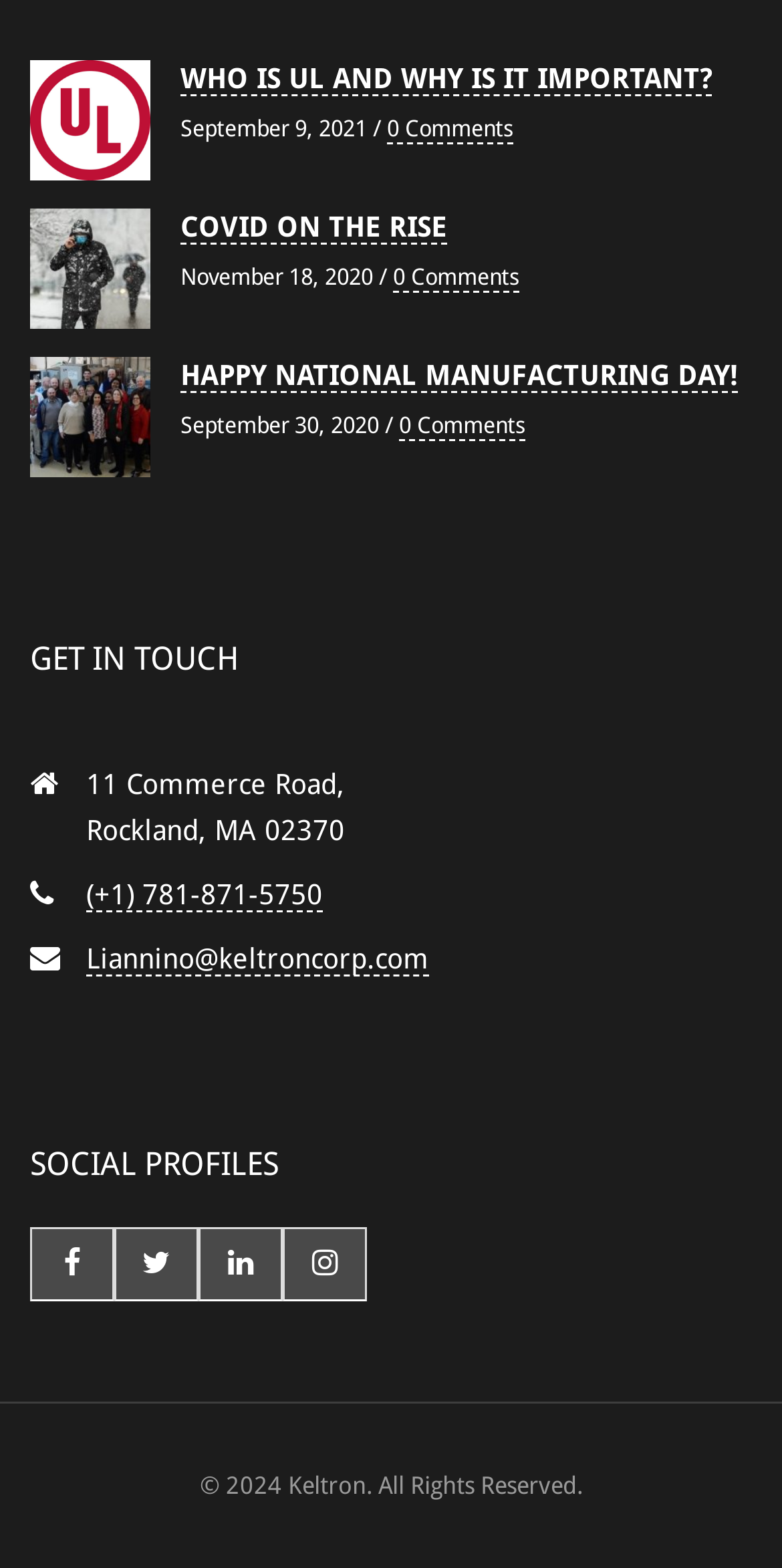Based on the provided description, "parent_node: SOCIAL PROFILES", find the bounding box of the corresponding UI element in the screenshot.

[0.254, 0.782, 0.362, 0.83]